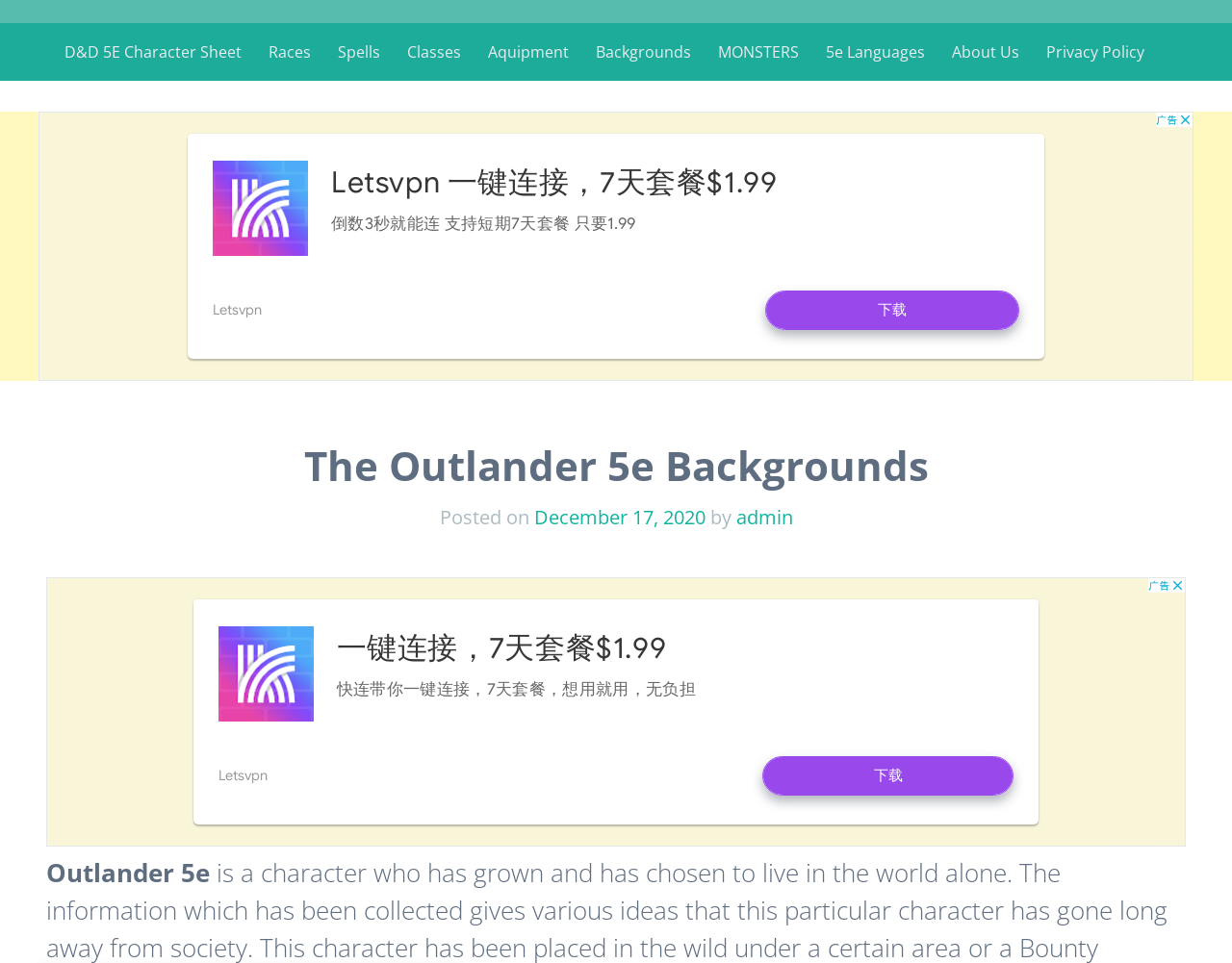Extract the heading text from the webpage.

Dungeons and Dragons